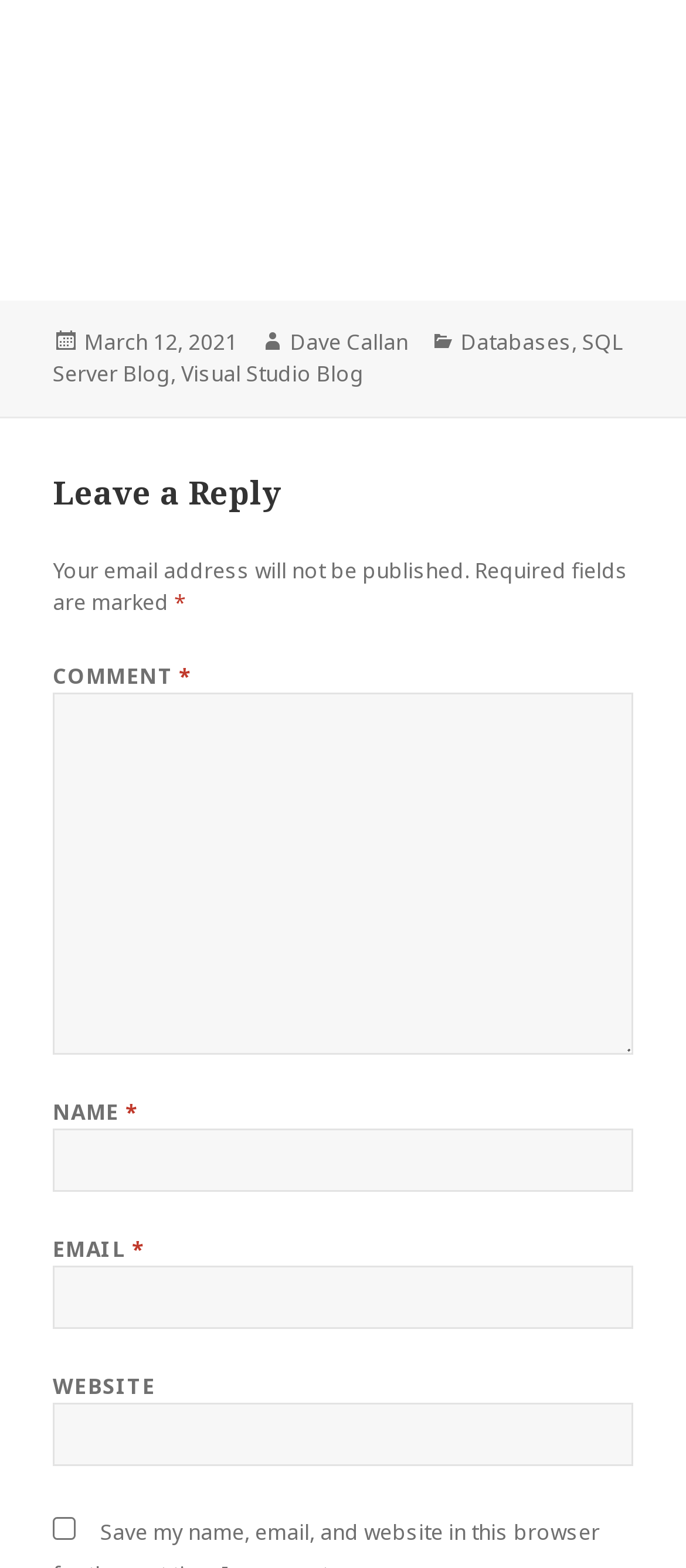What is the purpose of the checkbox at the bottom?
Using the image as a reference, answer the question in detail.

I analyzed the checkbox at the bottom of the 'Leave a Reply' section, which says 'Save my name, email, and website in this browser for the next time I comment.', so its purpose is to save user data for the next comment.